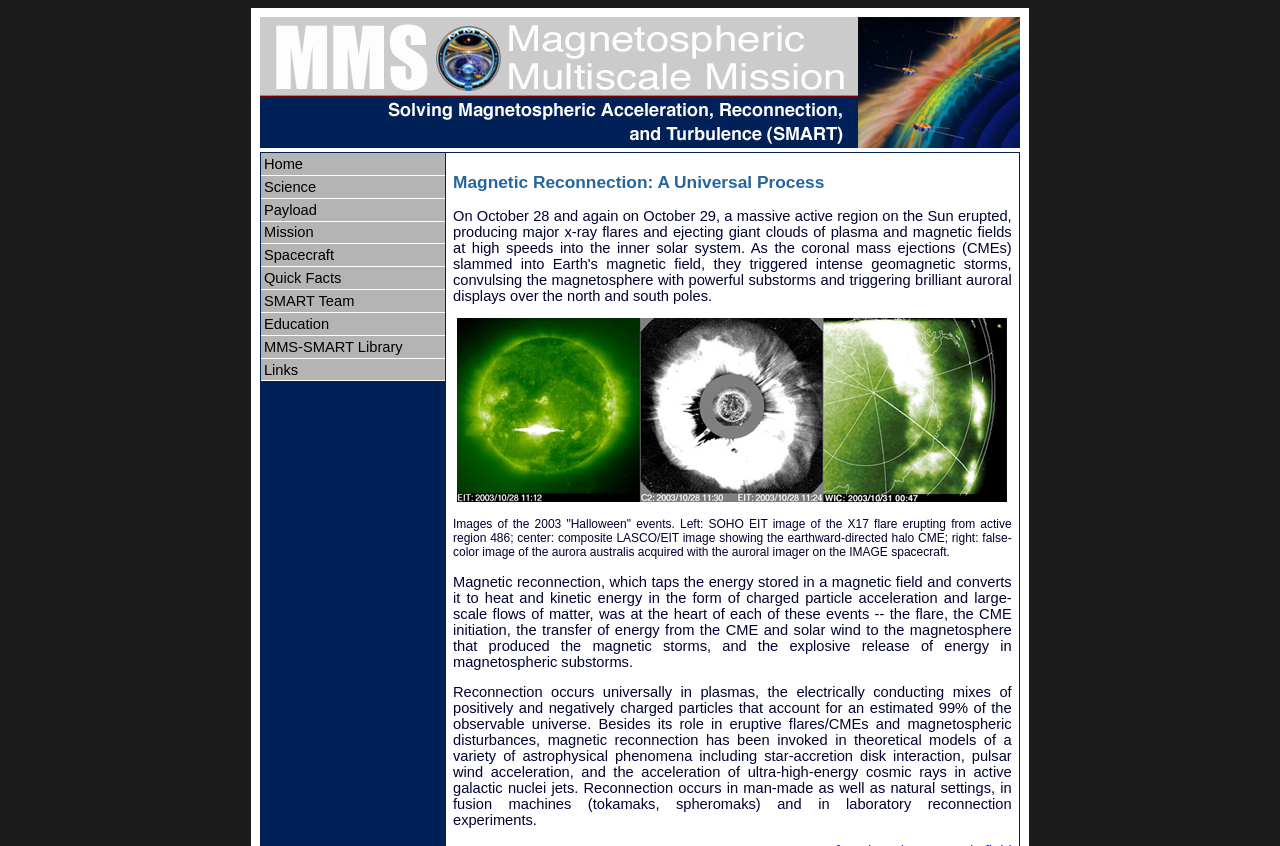Specify the bounding box coordinates of the area that needs to be clicked to achieve the following instruction: "Learn about the SMART Team".

[0.204, 0.343, 0.347, 0.37]